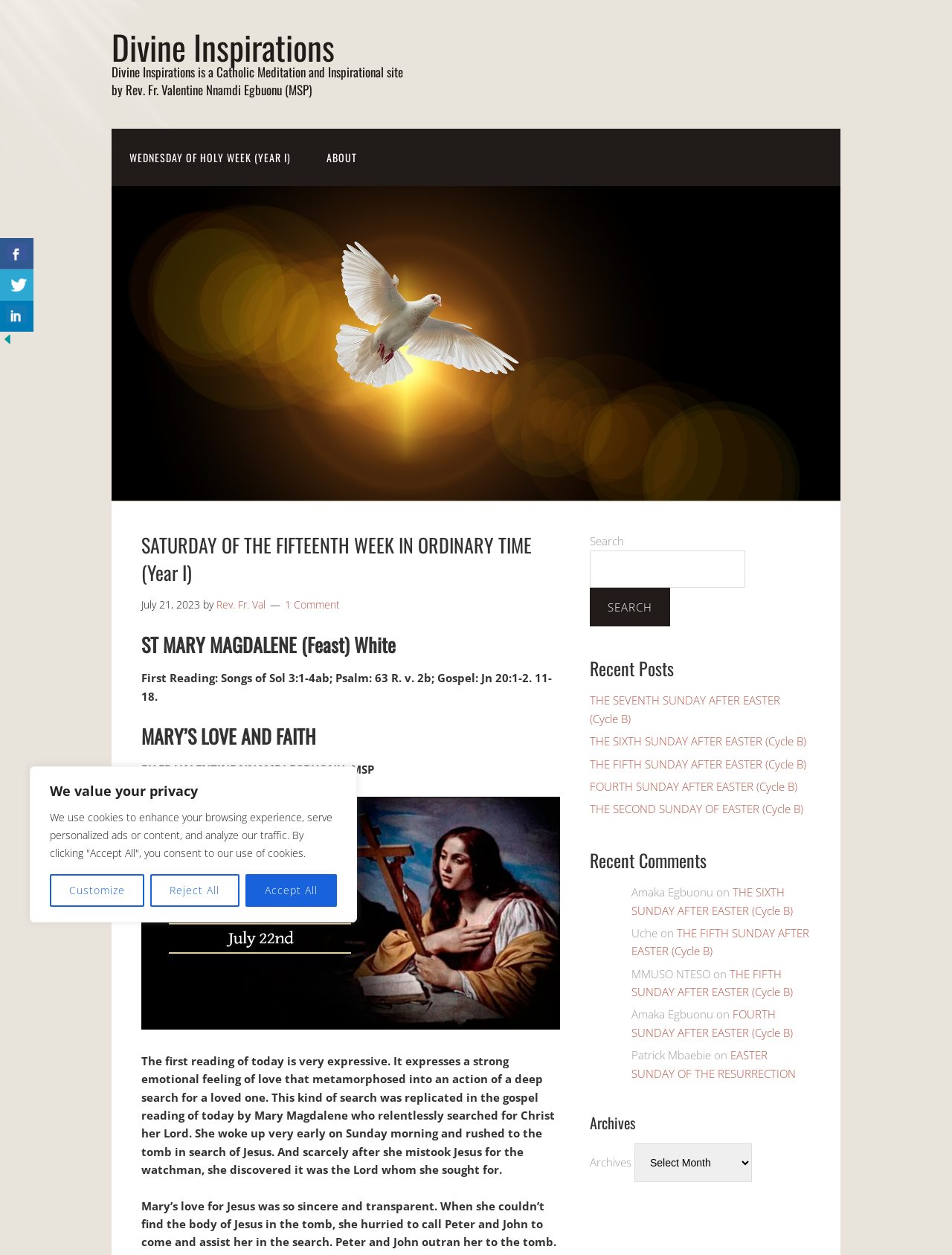Identify the bounding box coordinates of the element to click to follow this instruction: 'Comment on a post'. Ensure the coordinates are four float values between 0 and 1, provided as [left, top, right, bottom].

[0.663, 0.705, 0.749, 0.717]